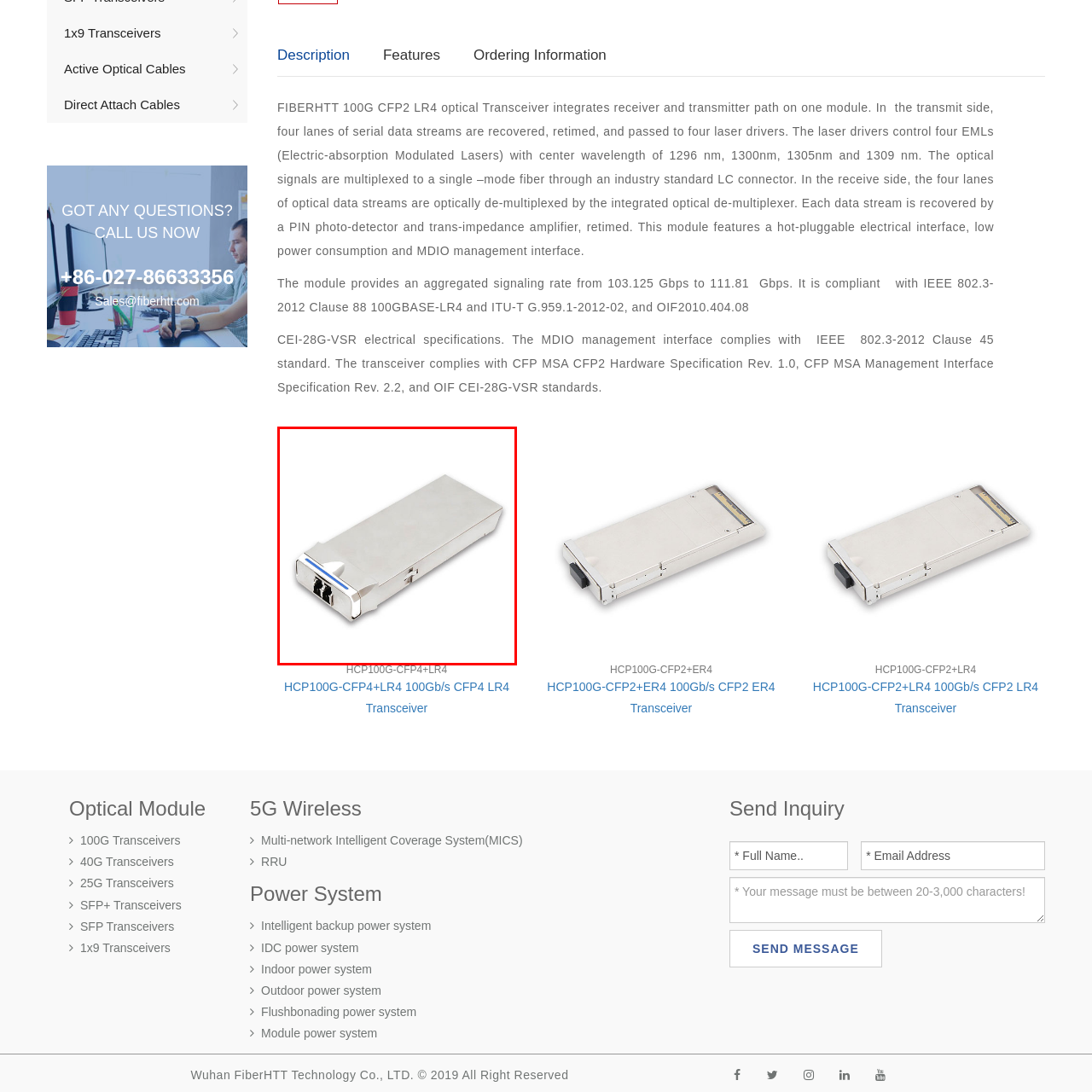What is the material of the transceiver's exterior?
Consider the details within the red bounding box and provide a thorough answer to the question.

The material of the transceiver's exterior is metallic, which is highlighted as shiny and robust, showcasing the advanced engineering of the device.